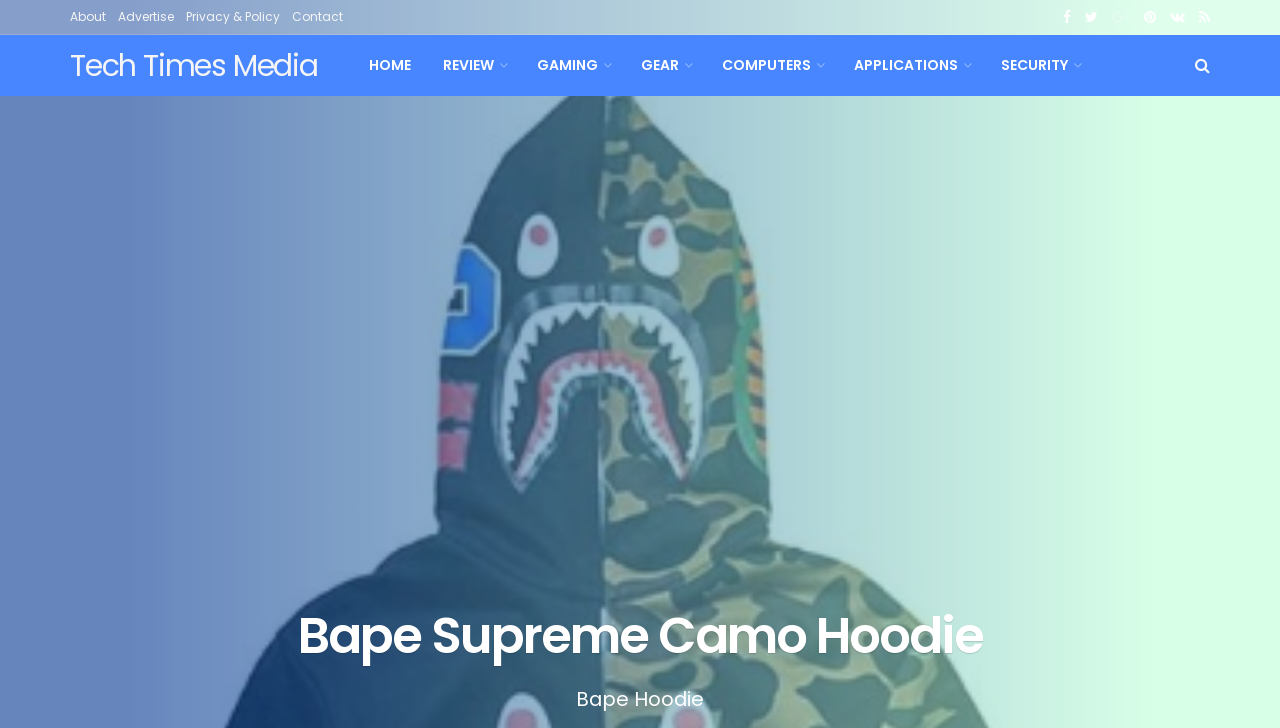Please locate the bounding box coordinates of the element that should be clicked to achieve the given instruction: "visit home page".

[0.276, 0.048, 0.333, 0.132]